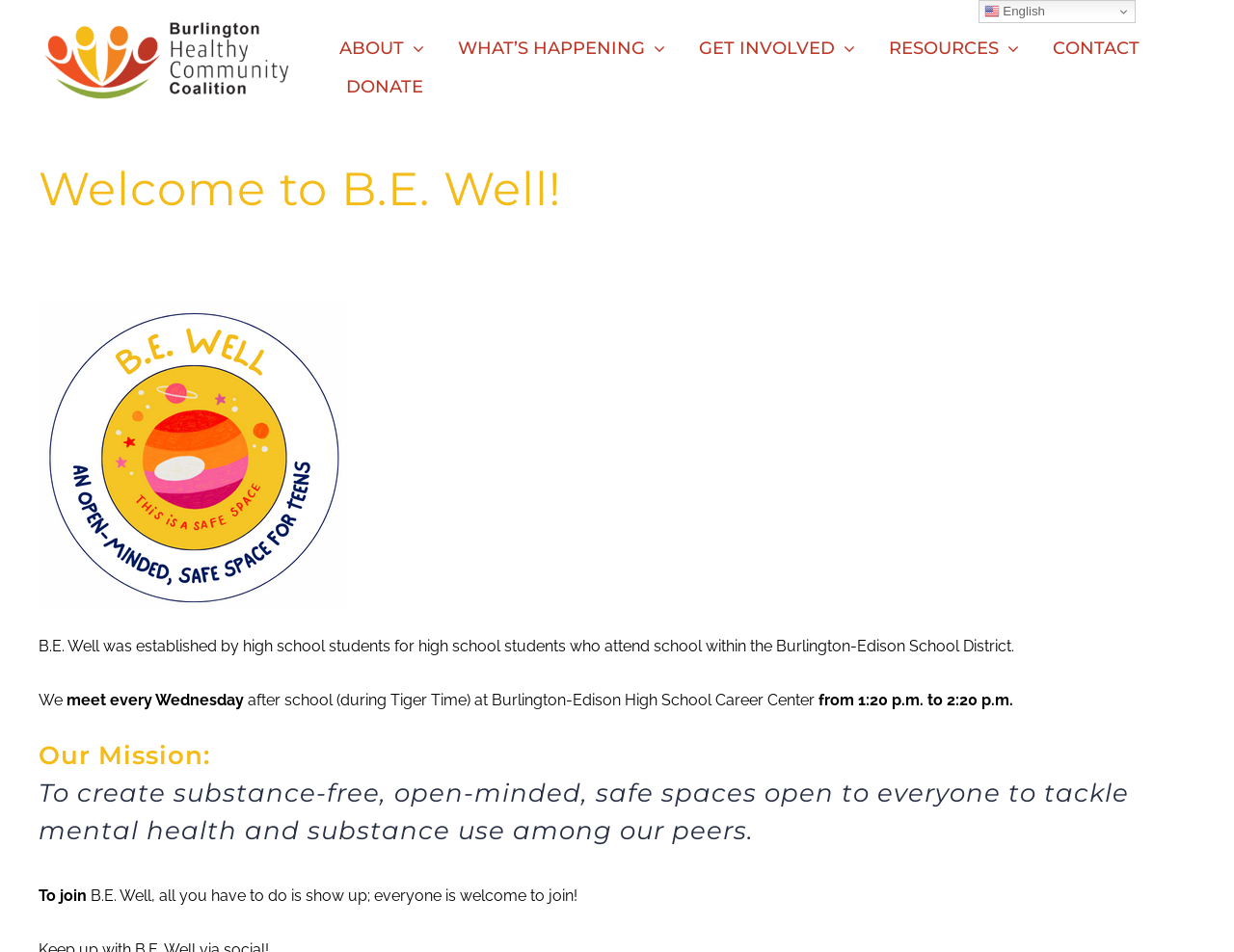Using the description: "Contact", identify the bounding box of the corresponding UI element in the screenshot.

[0.853, 0.03, 0.939, 0.071]